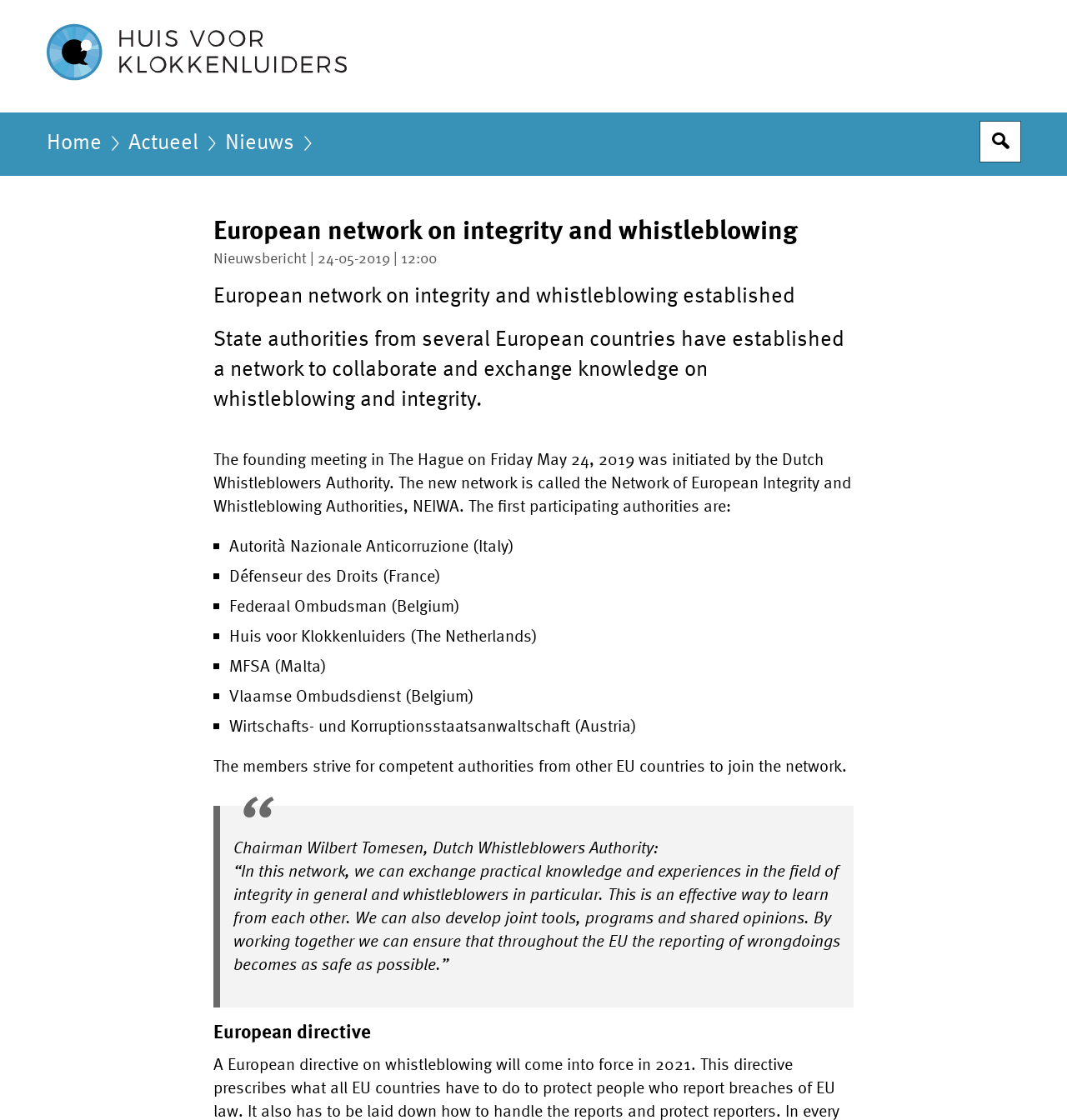What is the quote from Chairman Wilbert Tomesen about?
Using the image as a reference, give a one-word or short phrase answer.

Importance of collaboration